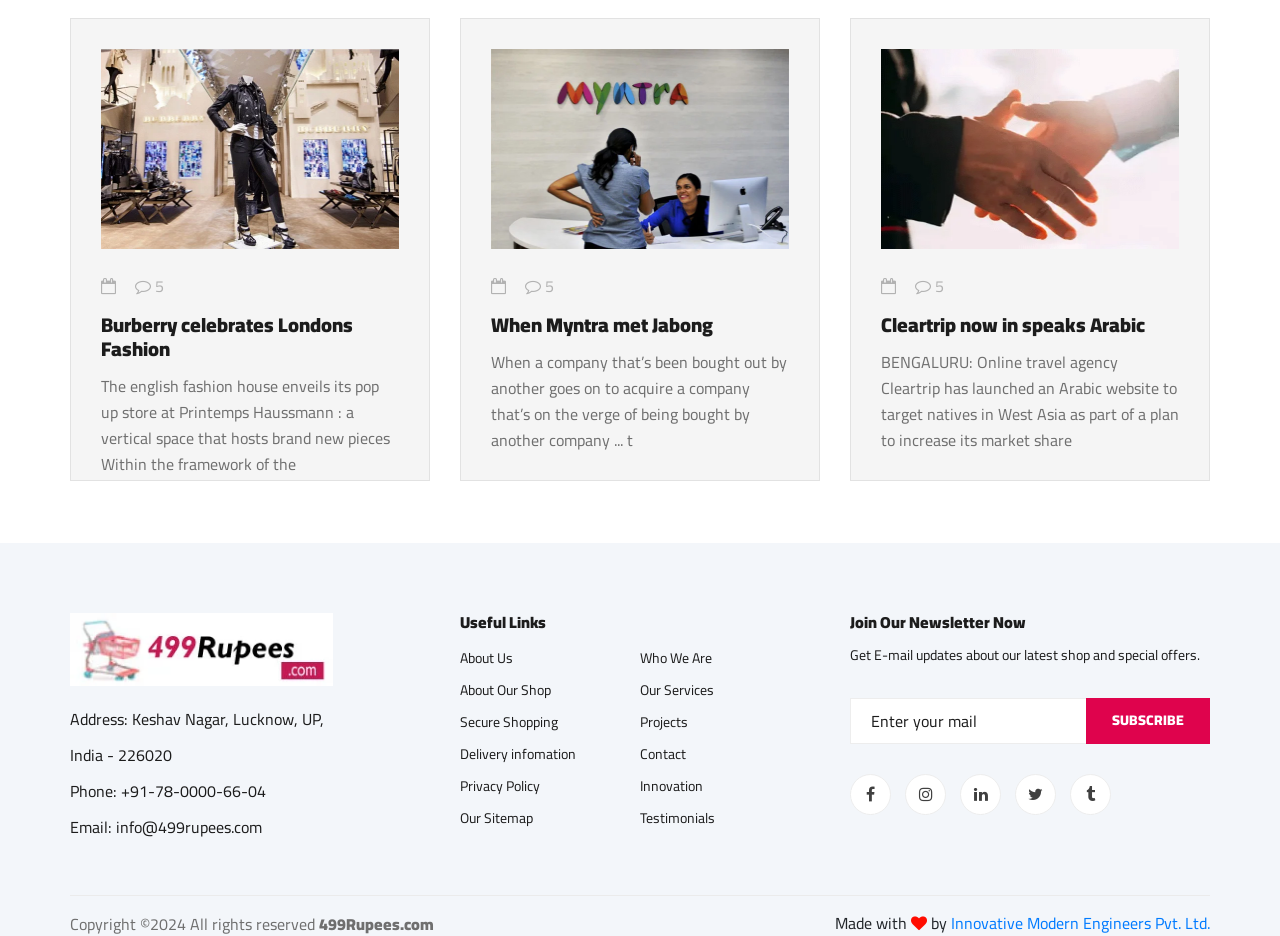How many links are there in the 'Useful Links' section?
We need a detailed and meticulous answer to the question.

The 'Useful Links' section has 10 links, including 'About Us', 'About Our Shop', 'Secure Shopping', 'Delivery information', 'Privacy Policy', 'Our Sitemap', 'Who We Are', 'Our Services', 'Projects', and 'Contact'.